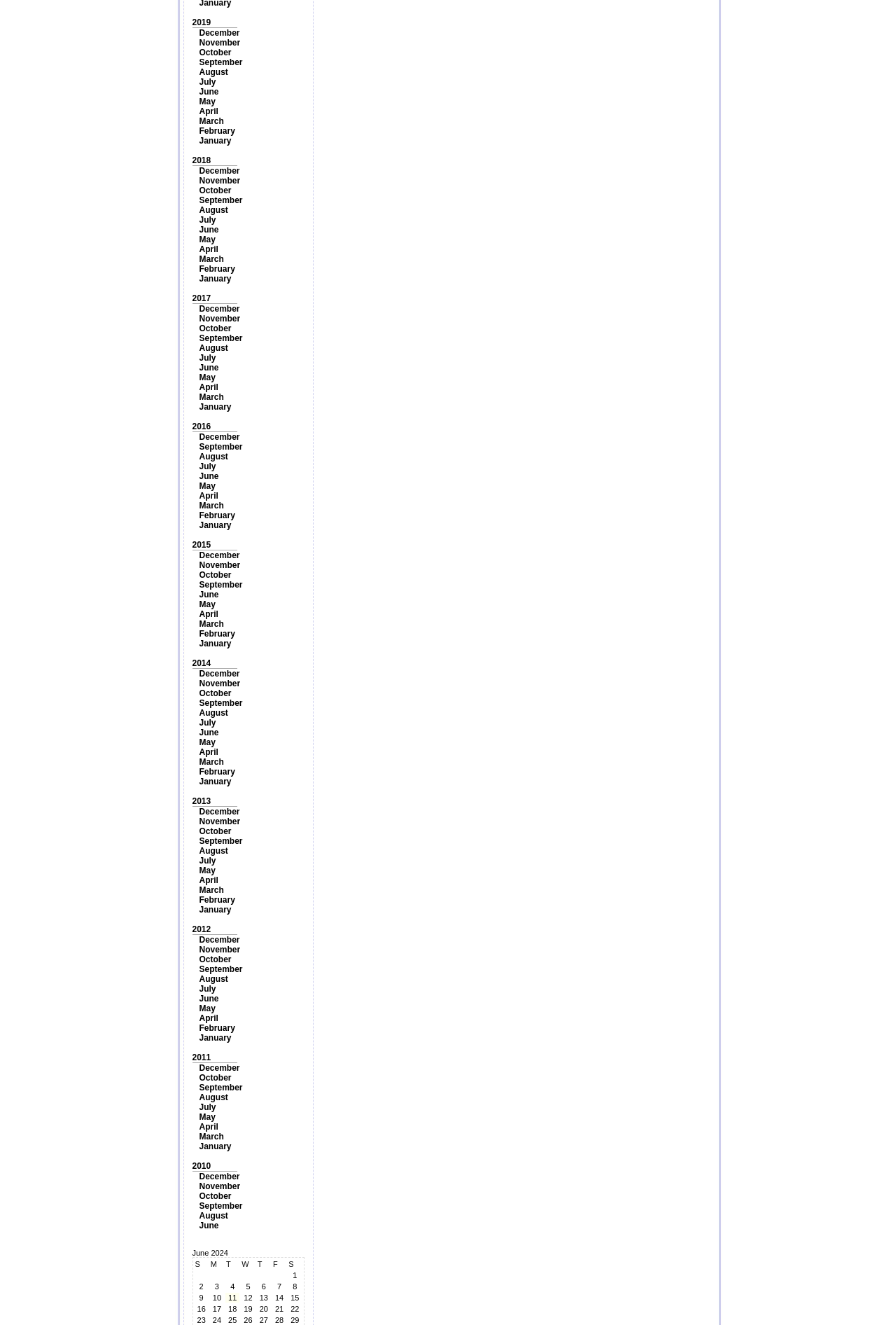Using the description "August", locate and provide the bounding box of the UI element.

[0.222, 0.534, 0.255, 0.542]